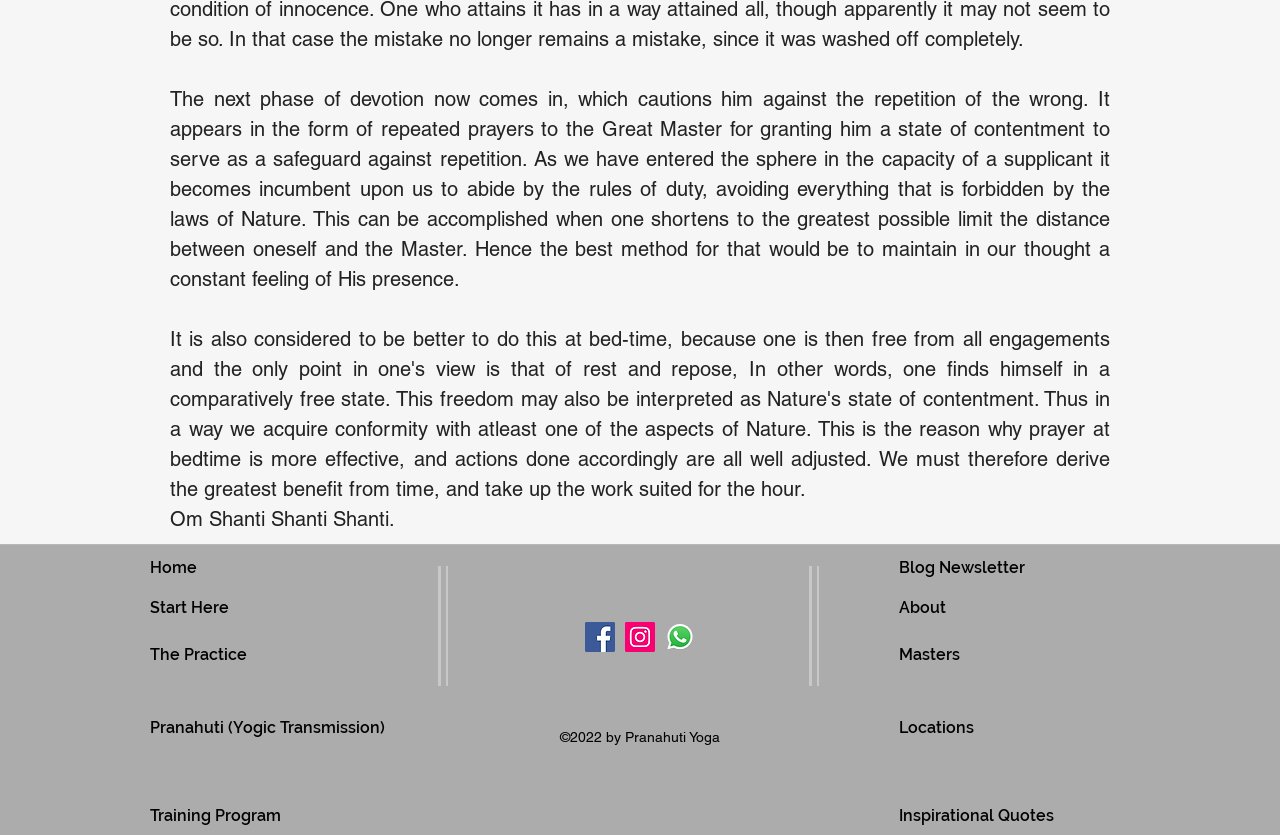What is the last link on the page?
Look at the image and construct a detailed response to the question.

The last link on the page is the one with the text 'Inspirational Quotes', which is located at the bottom of the page with a bounding box coordinate of [0.702, 0.965, 0.823, 0.988].